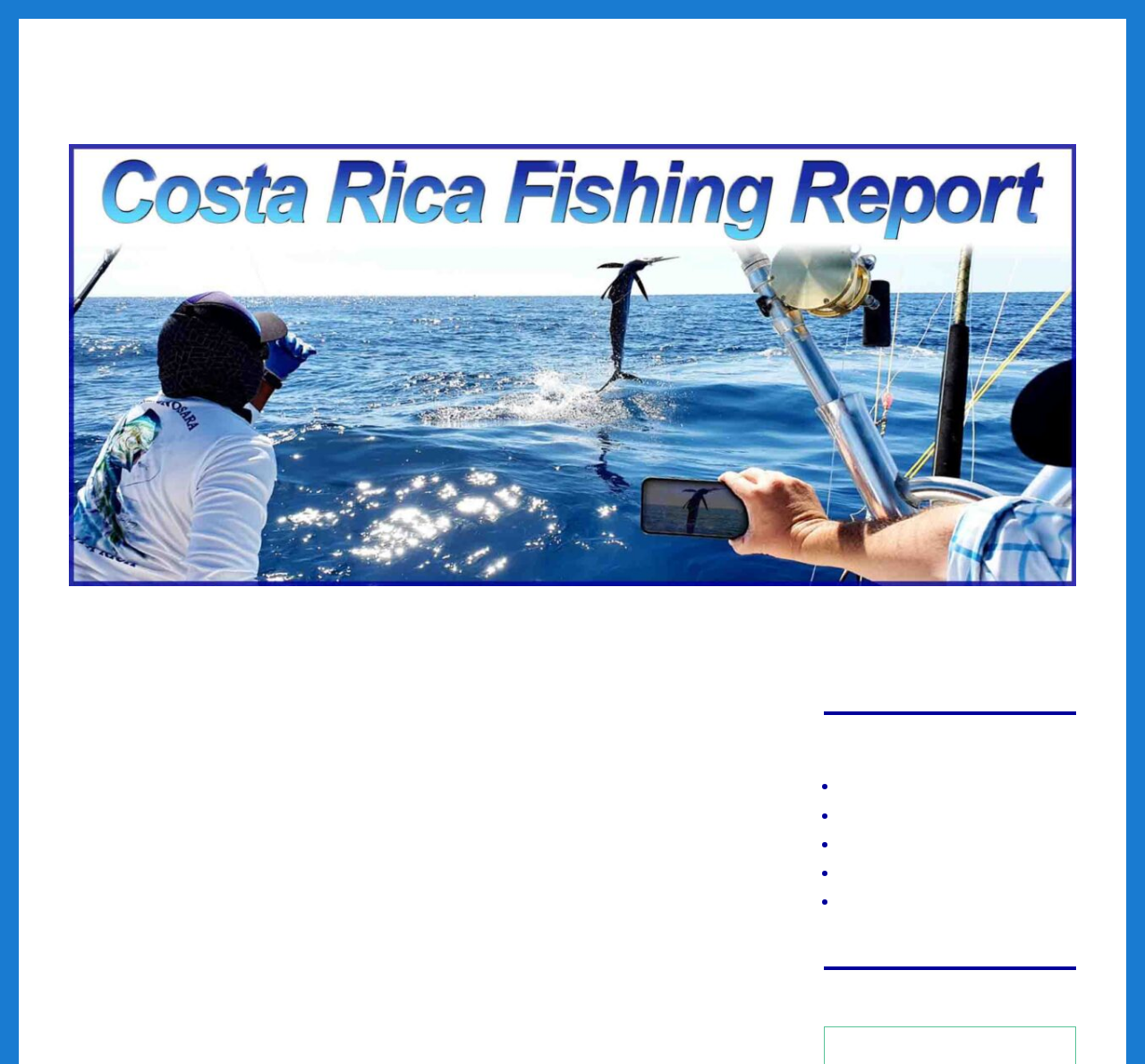What is the duration of the fishing trip?
Provide a concise answer using a single word or phrase based on the image.

two-and-a-half hour